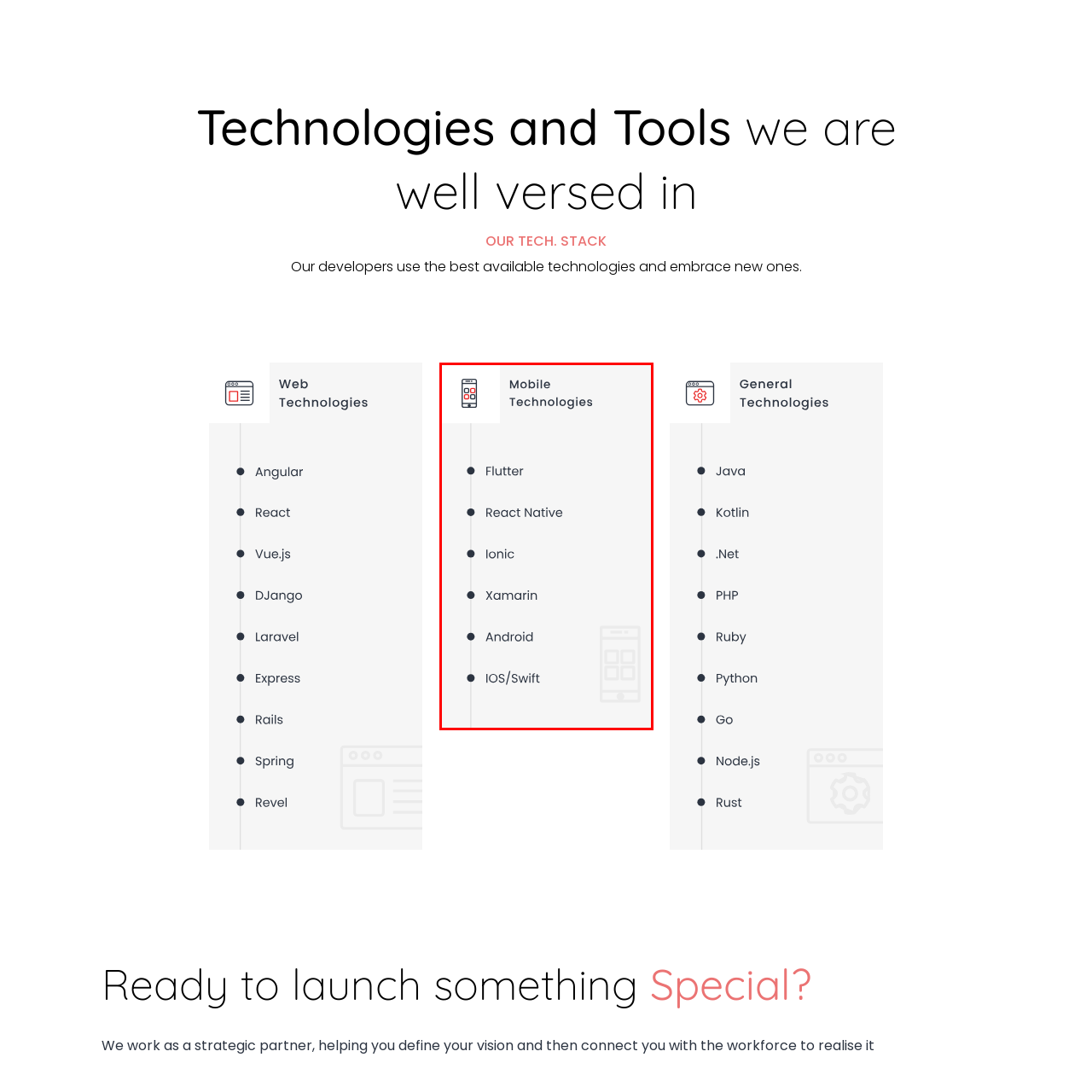Analyze the picture enclosed by the red bounding box and provide a single-word or phrase answer to this question:
What is the design style of the image?

Clean and professional